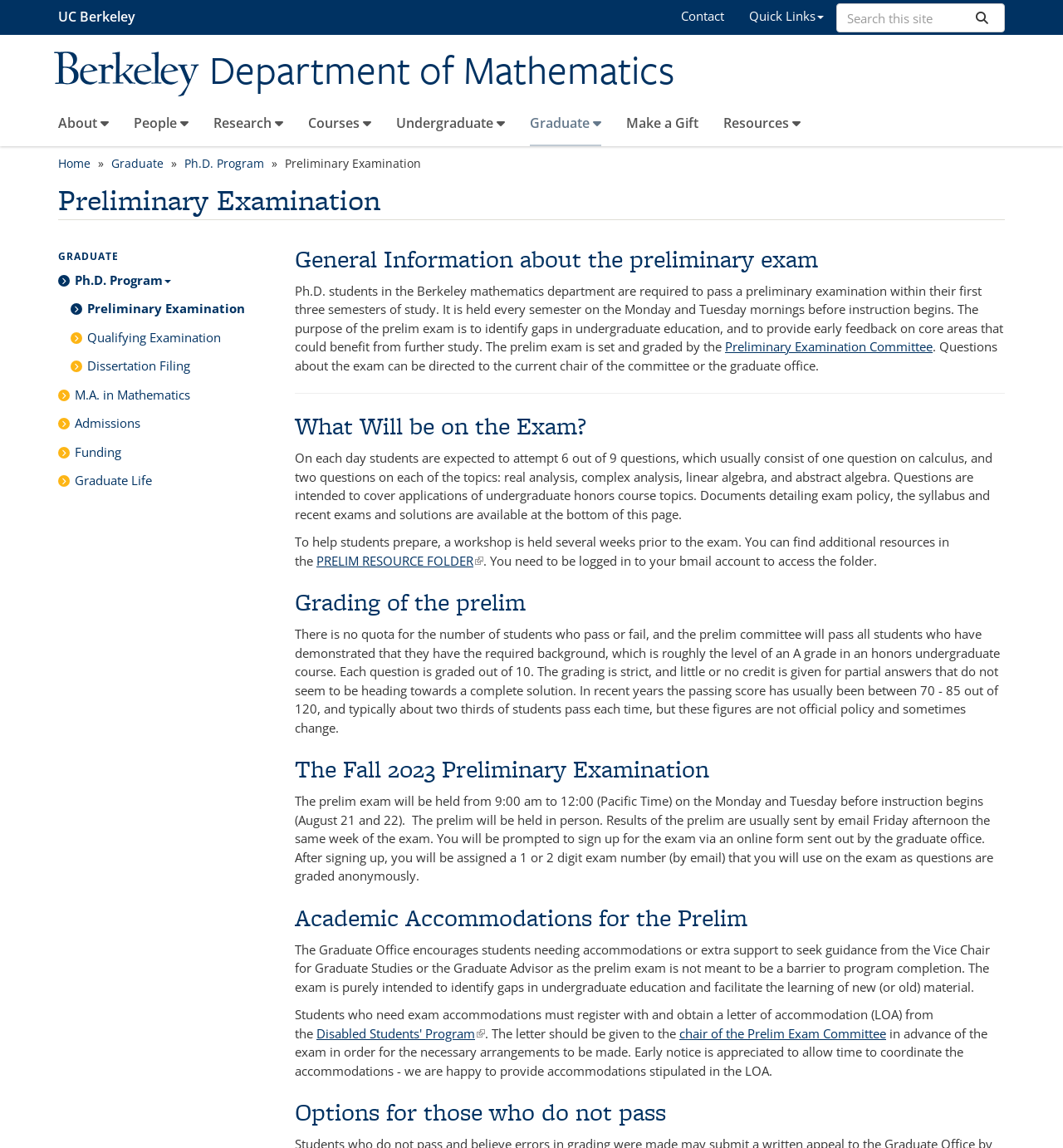Review the image closely and give a comprehensive answer to the question: What is the typical passing score of the preliminary examination?

The webpage content states that in recent years the passing score has usually been between 70-85 out of 120, although these figures are not official policy and sometimes change.